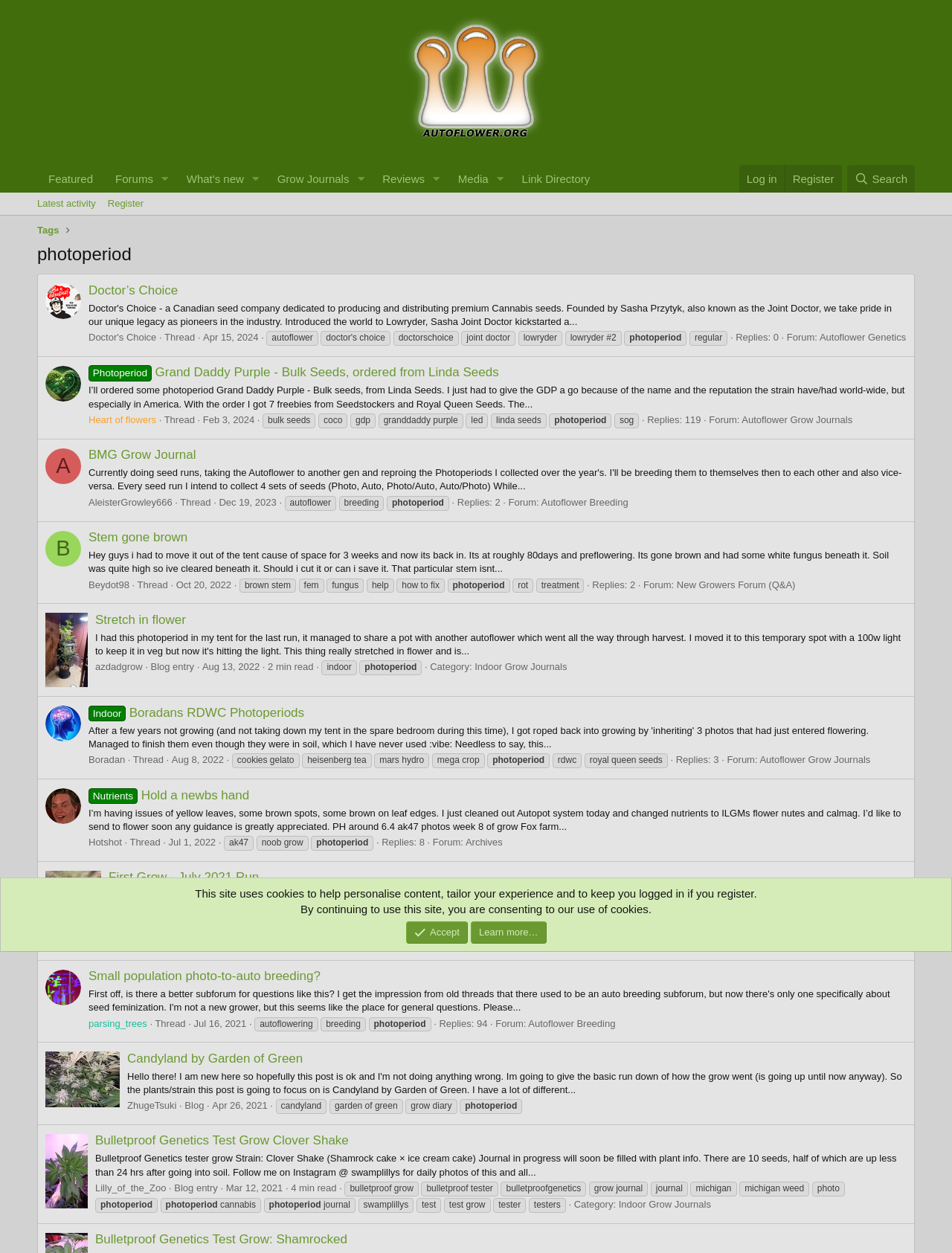Find the bounding box coordinates of the element's region that should be clicked in order to follow the given instruction: "Click on the 'Featured' link". The coordinates should consist of four float numbers between 0 and 1, i.e., [left, top, right, bottom].

[0.039, 0.132, 0.109, 0.154]